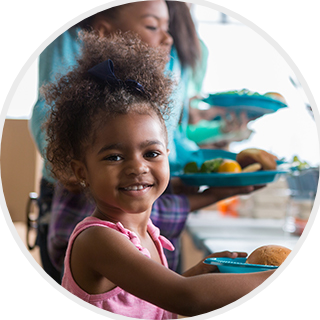What is the girl holding?
Provide a detailed answer to the question using information from the image.

The caption describes the girl as smiling brightly while holding a plate of food, indicating that she is participating in a meal distribution setting.